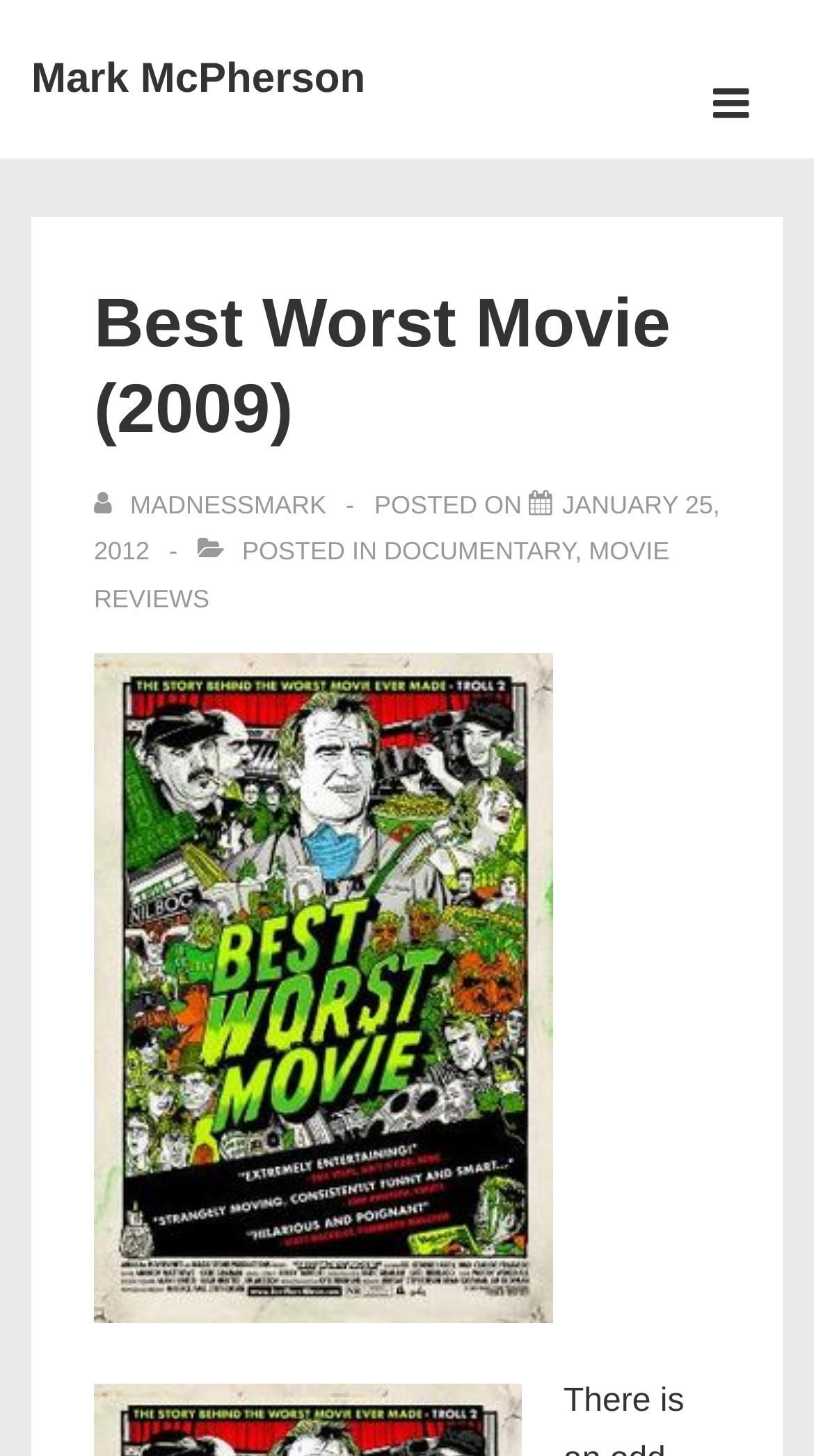Provide your answer in a single word or phrase: 
What is the date of the post?

JANUARY 25, 2012